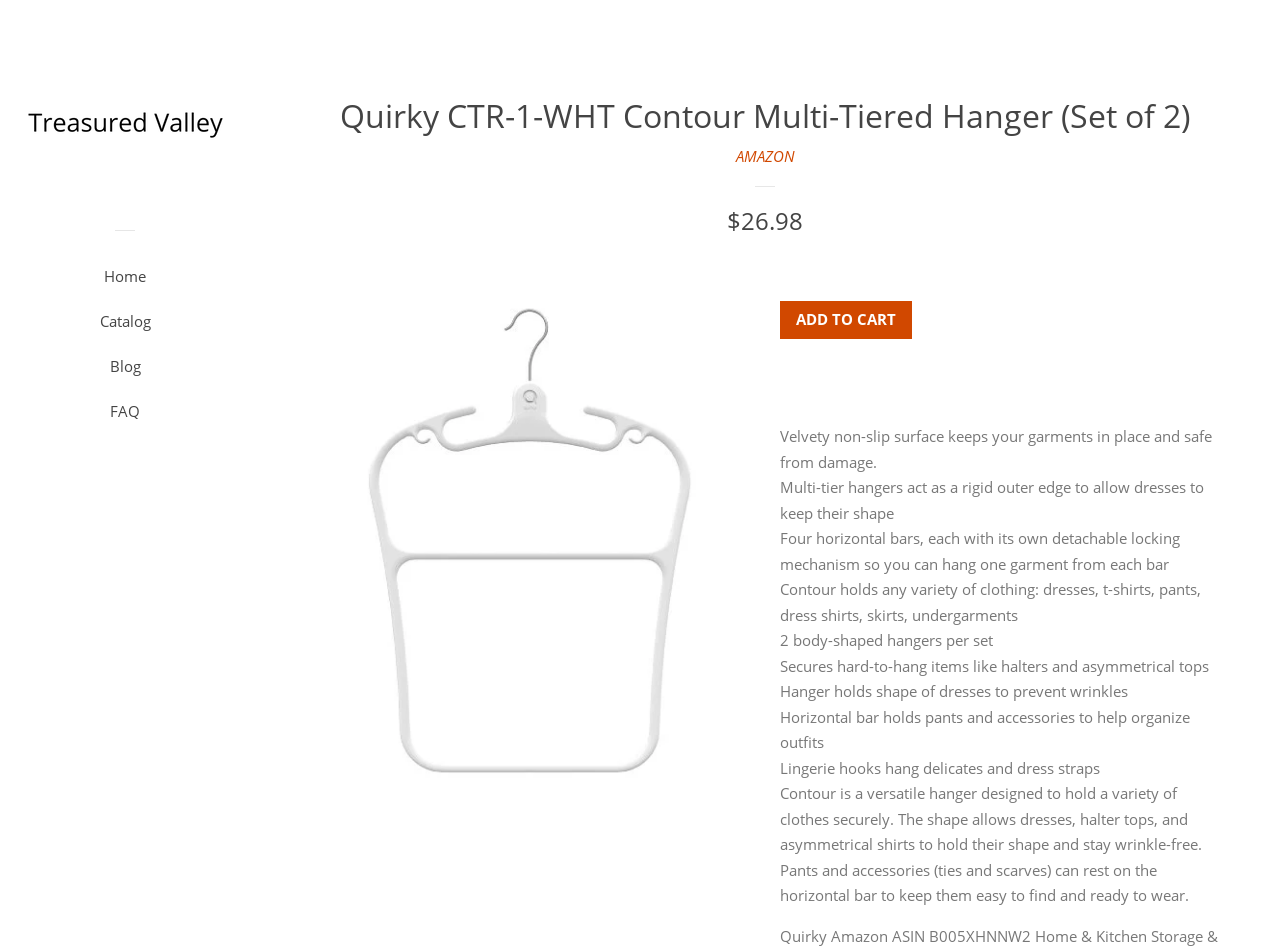Use a single word or phrase to respond to the question:
What is the purpose of the horizontal bar on the hanger?

To hold pants and accessories